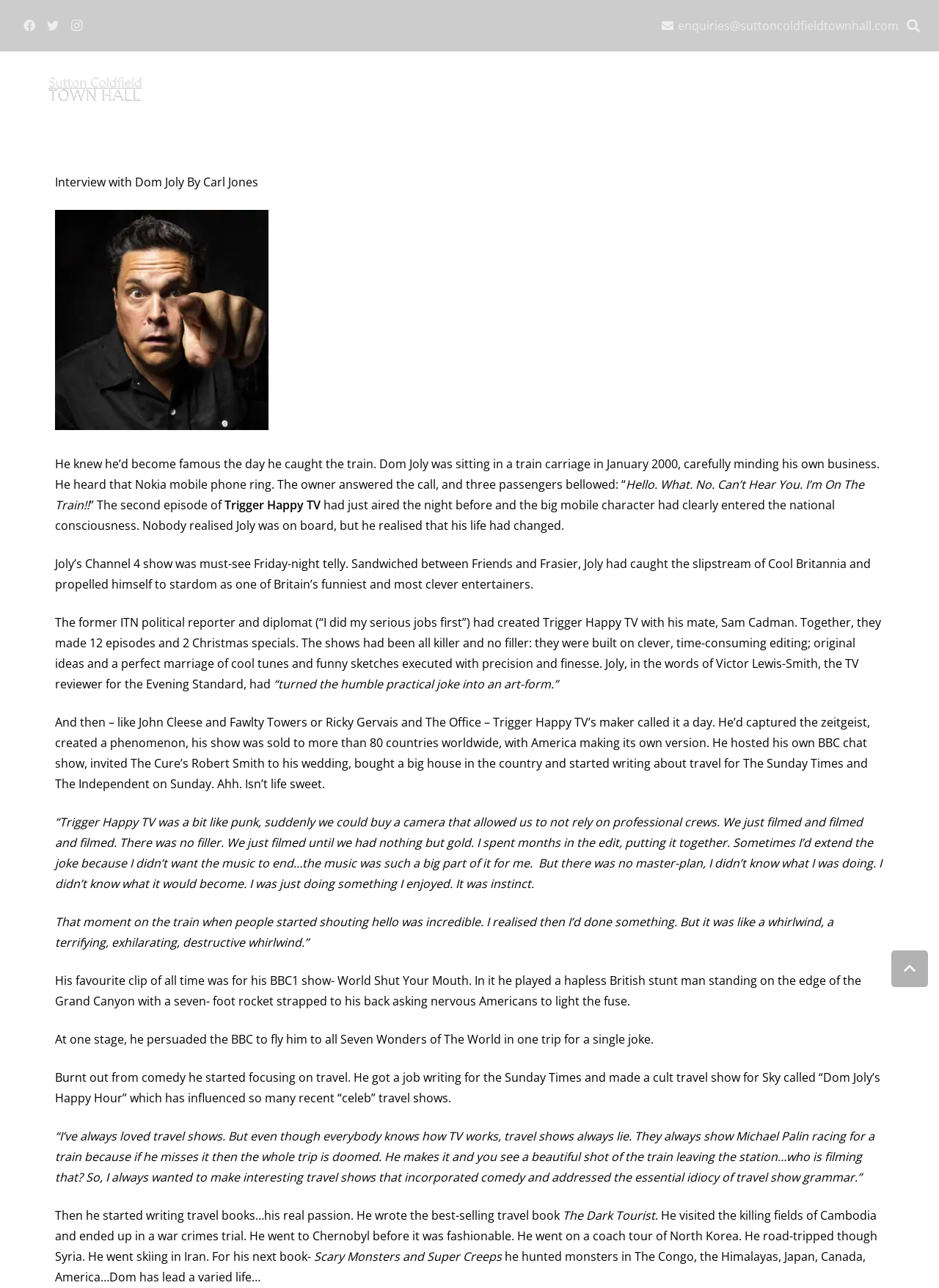Identify the bounding box coordinates of the element to click to follow this instruction: 'Search for something'. Ensure the coordinates are four float values between 0 and 1, provided as [left, top, right, bottom].

[0.957, 0.007, 0.988, 0.033]